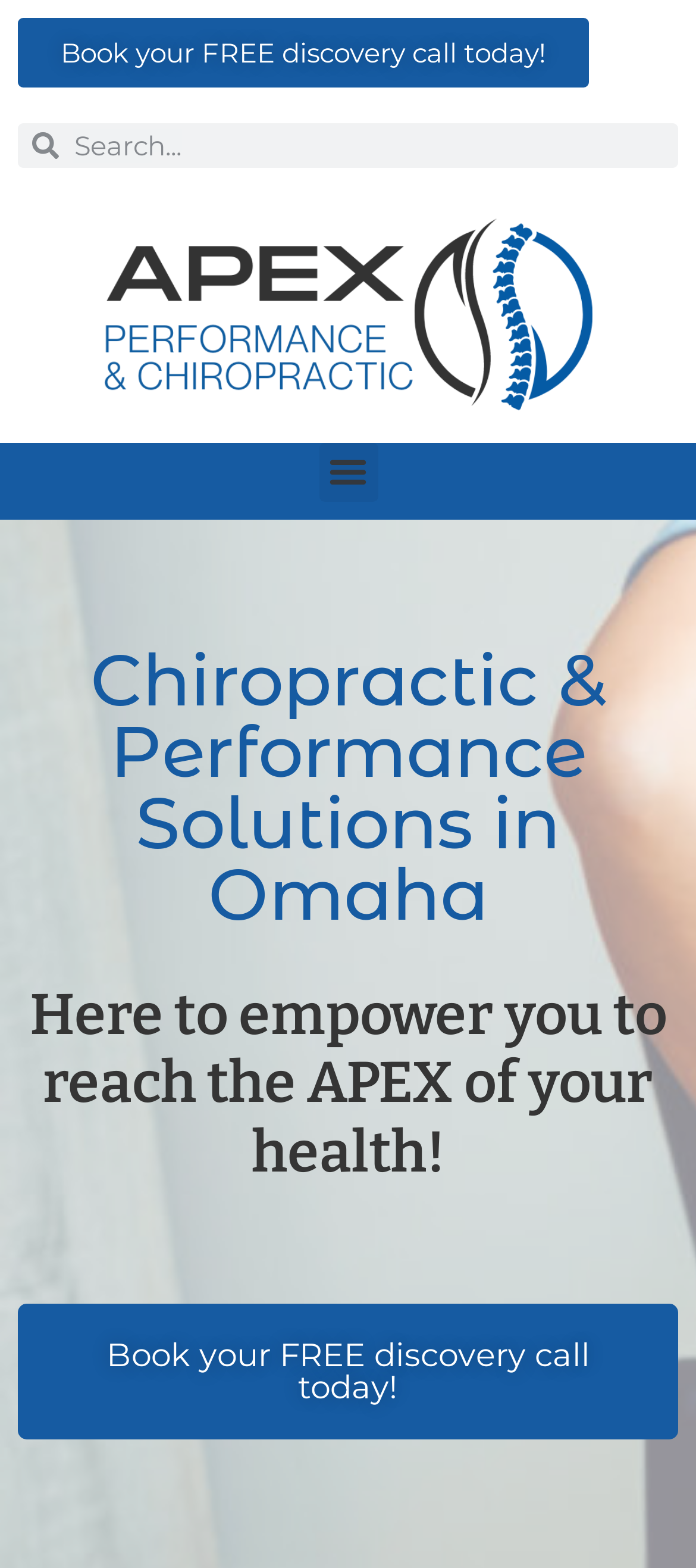What is the principal heading displayed on the webpage?

Chiropractic & Performance Solutions in Omaha